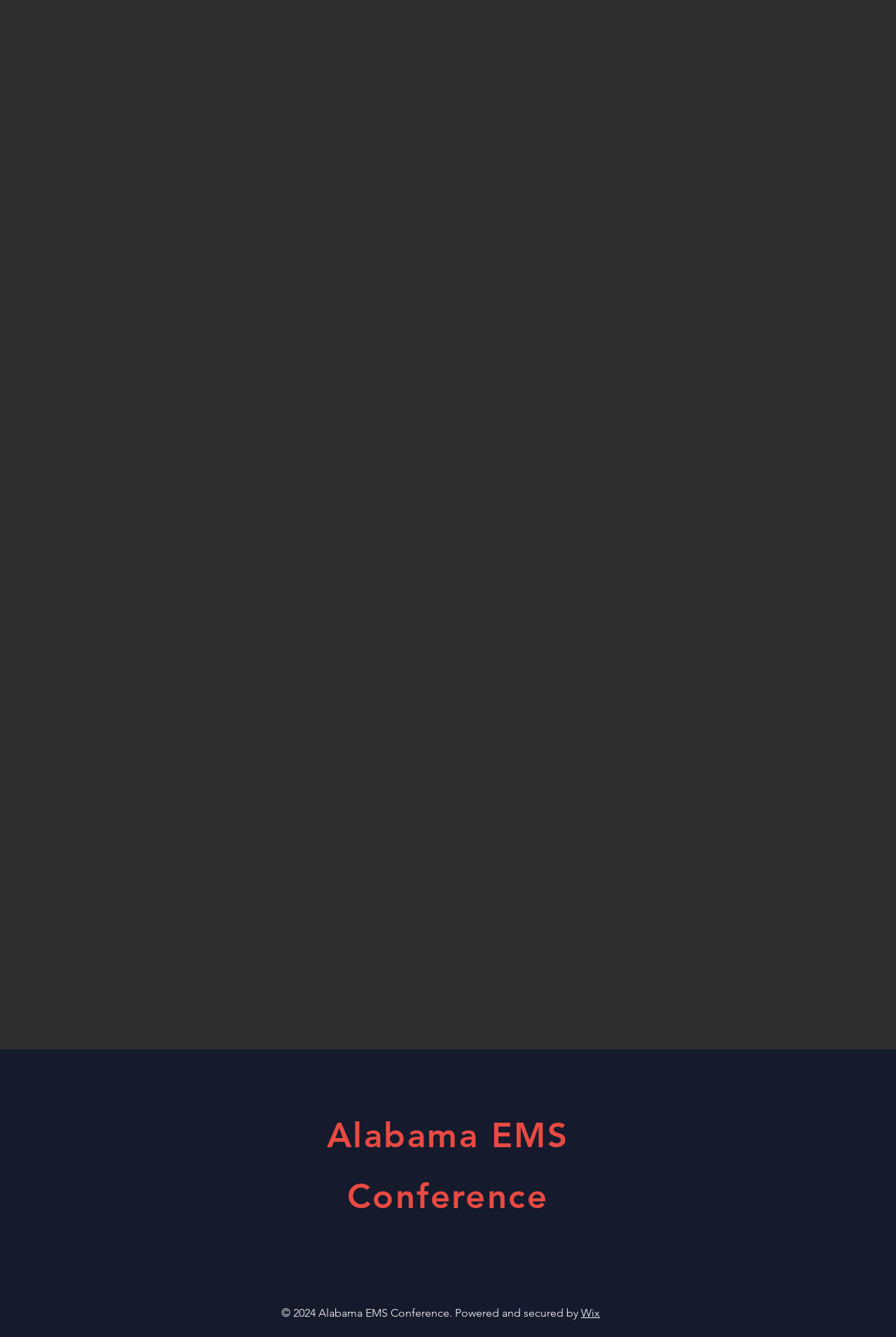By analyzing the image, answer the following question with a detailed response: What is the name of the conference?

The name of the conference can be found in the heading element at the top of the page, which reads 'Alabama EMS Conference'.